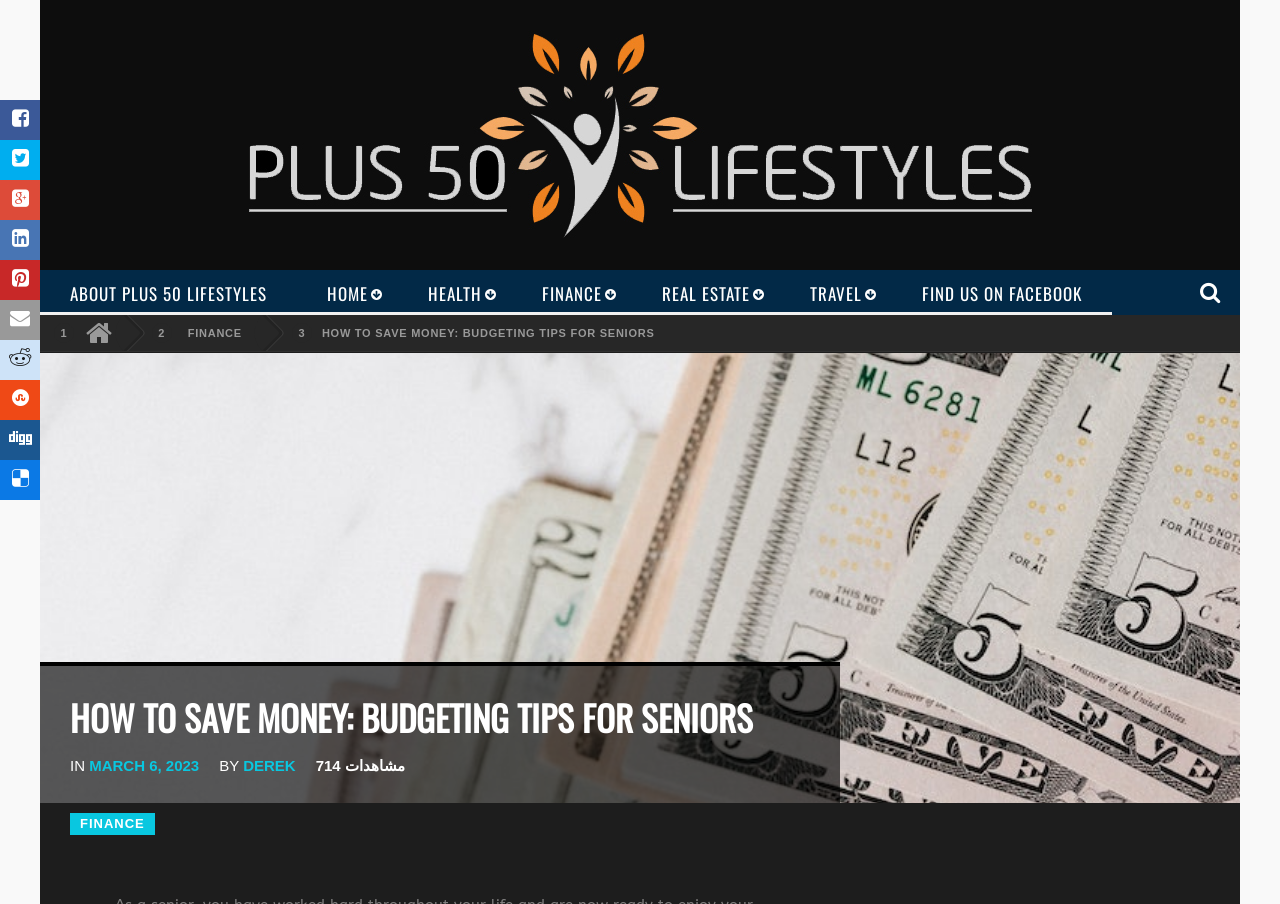Who is the author of the article?
Provide a detailed and well-explained answer to the question.

The author of the article can be found by looking at the text below the title of the article, and it is written as 'BY DEREK'.